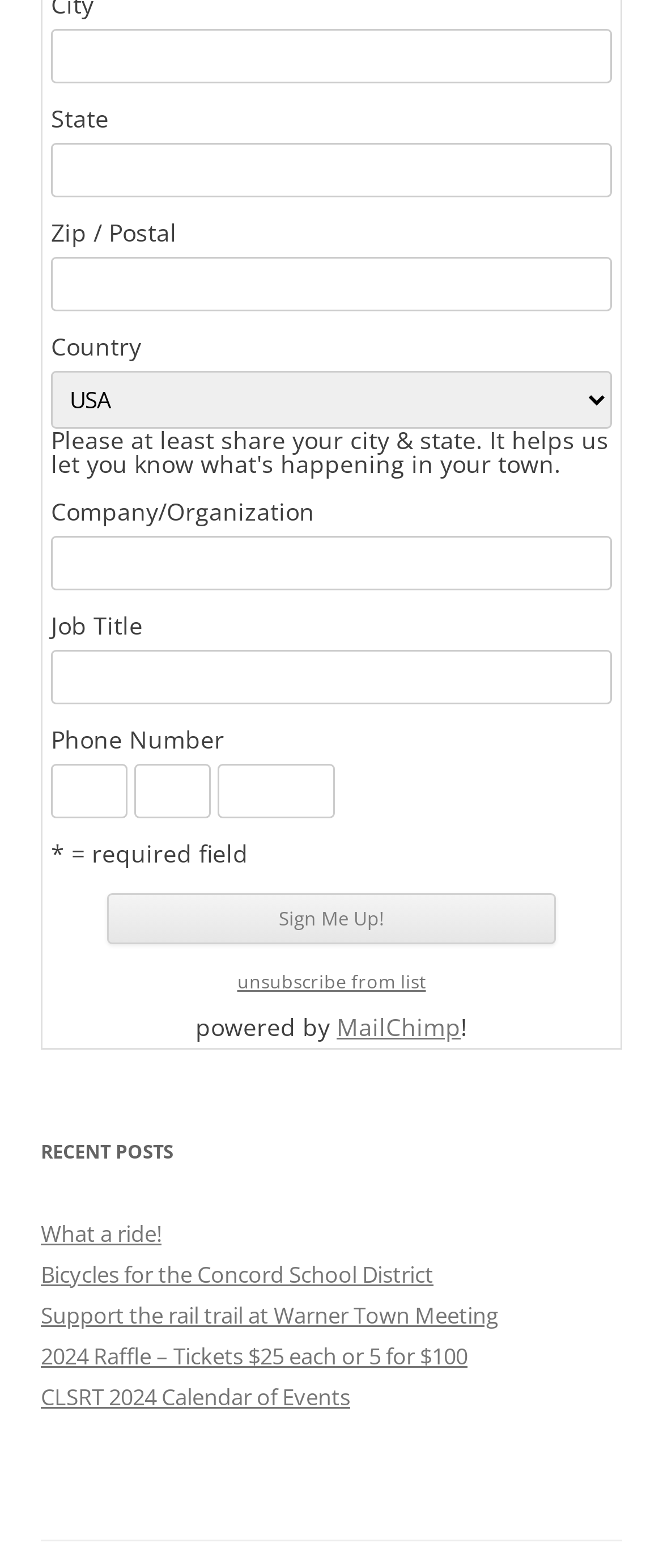What is the company name mentioned at the bottom of the page?
Look at the screenshot and respond with one word or a short phrase.

MailChimp